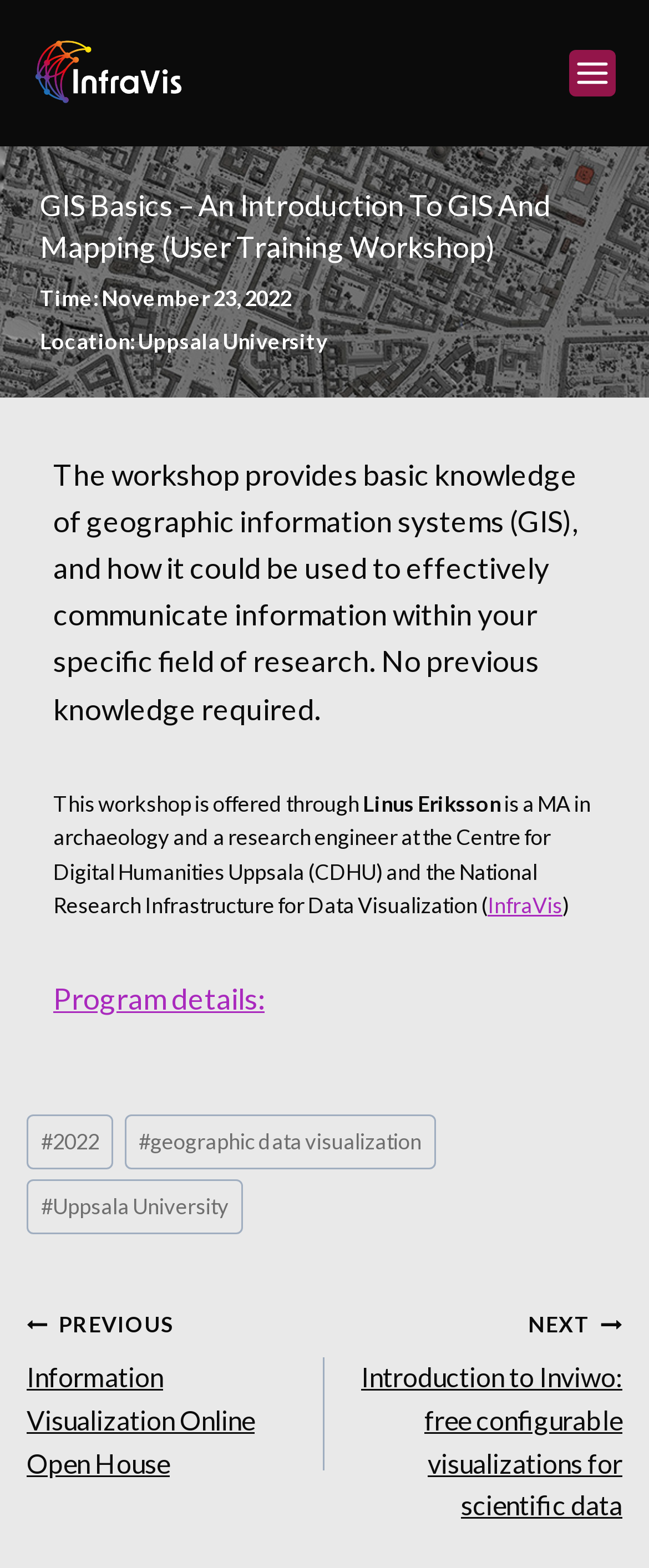Please identify the bounding box coordinates of the area that needs to be clicked to follow this instruction: "View program details".

[0.082, 0.625, 0.408, 0.648]